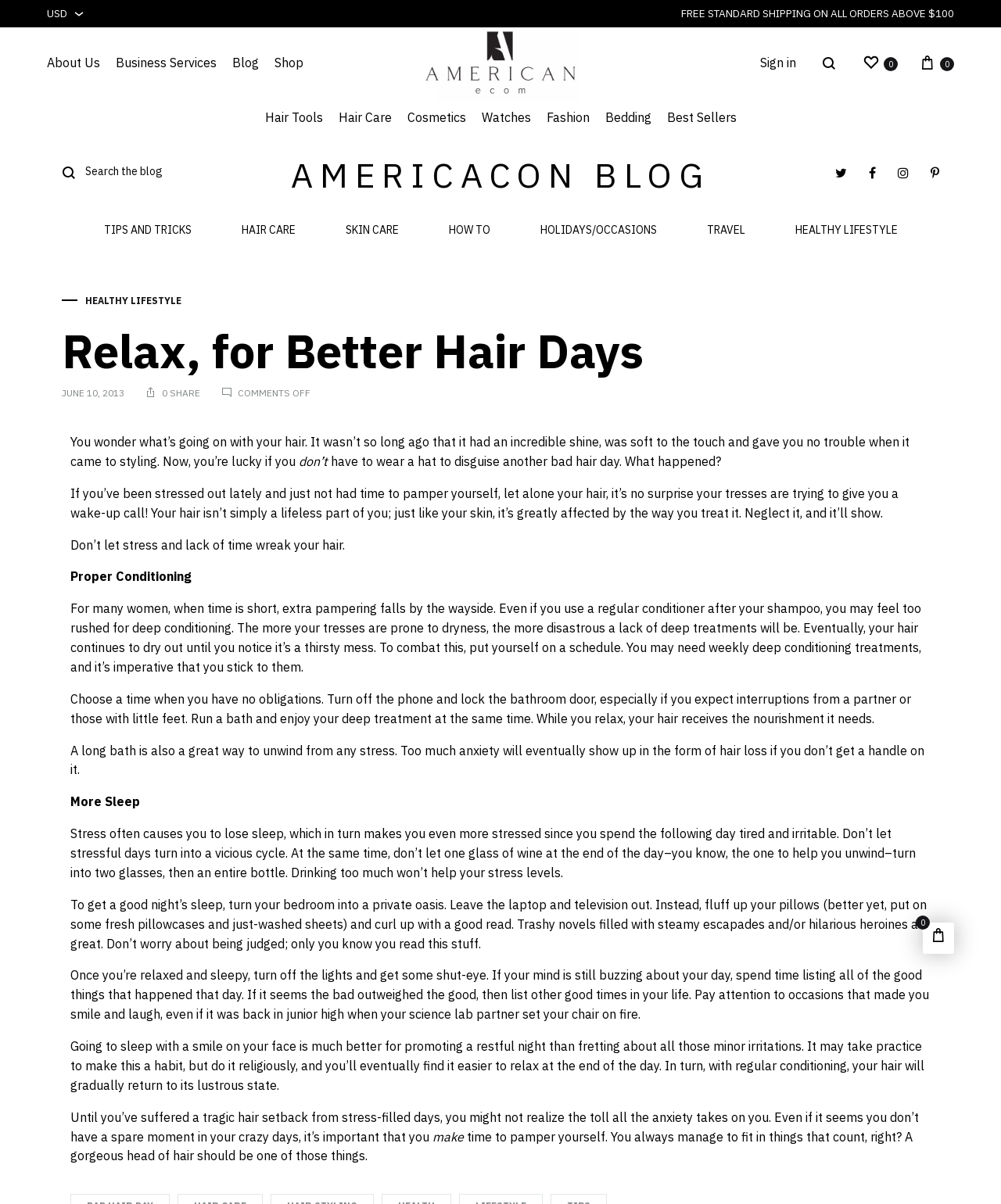Find the bounding box coordinates for the HTML element described as: "Digital Curling Irons". The coordinates should consist of four float values between 0 and 1, i.e., [left, top, right, bottom].

[0.407, 0.211, 0.505, 0.225]